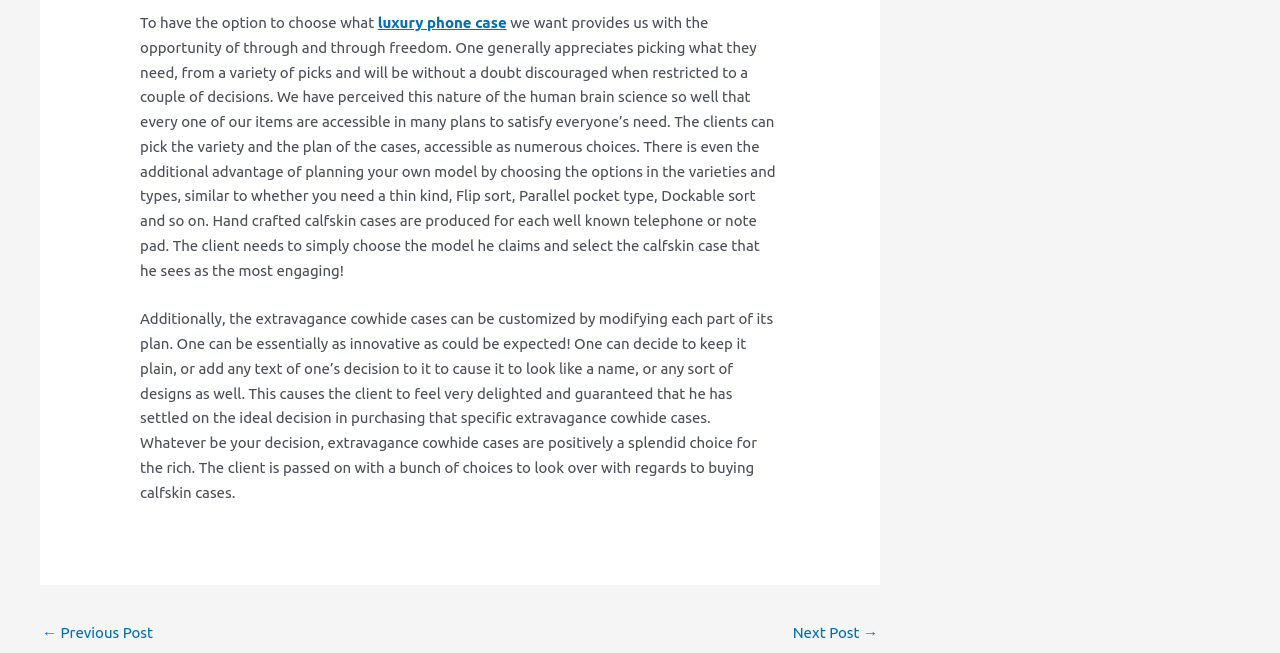Extract the bounding box coordinates for the HTML element that matches this description: "troubleshooting guide". The coordinates should be four float numbers between 0 and 1, i.e., [left, top, right, bottom].

None